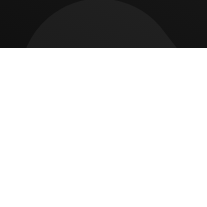Respond to the following question with a brief word or phrase:
What is the likely purpose of the logo?

Branding or identity